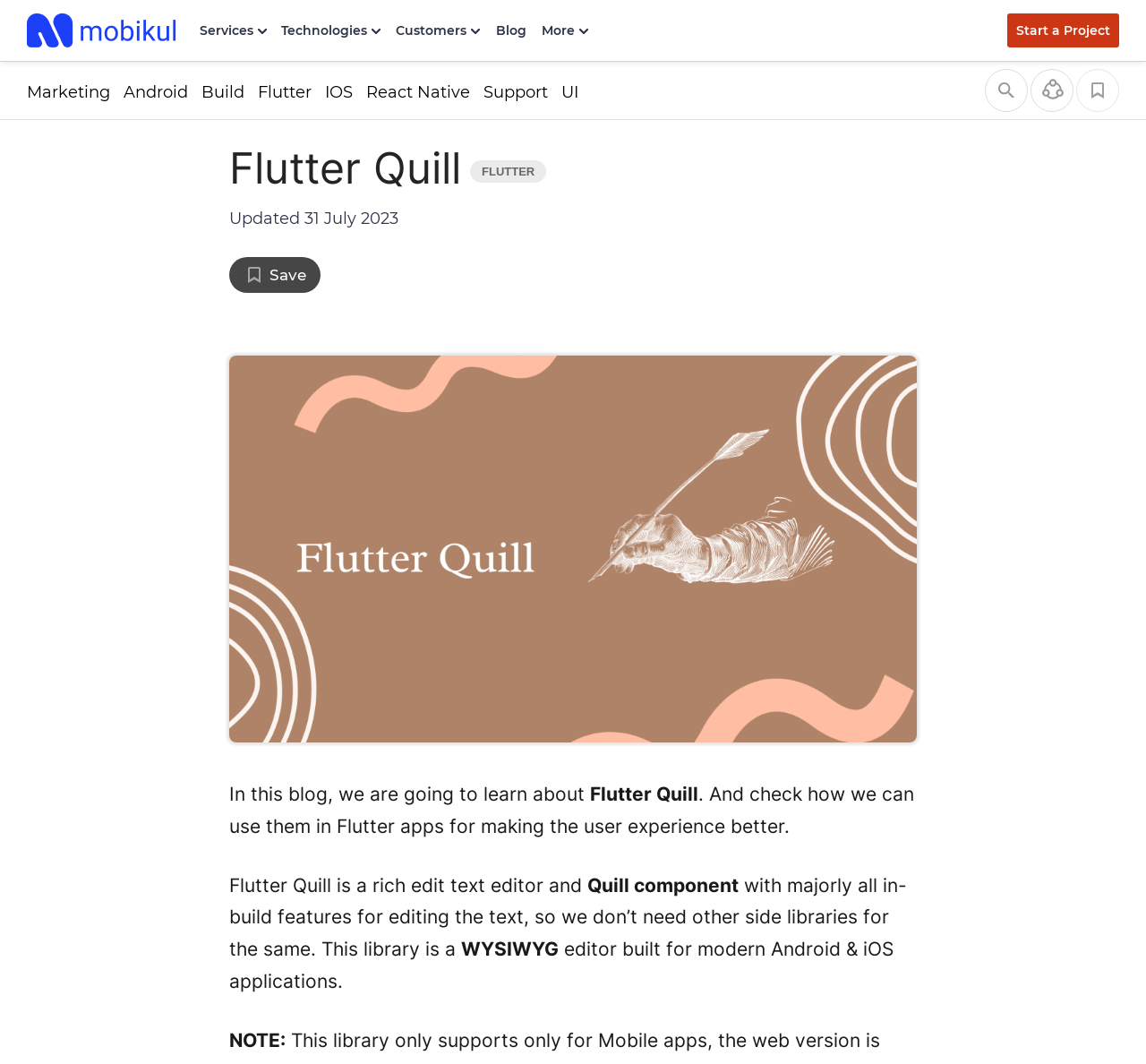Determine the bounding box coordinates of the element's region needed to click to follow the instruction: "Start a new project". Provide these coordinates as four float numbers between 0 and 1, formatted as [left, top, right, bottom].

[0.879, 0.013, 0.977, 0.045]